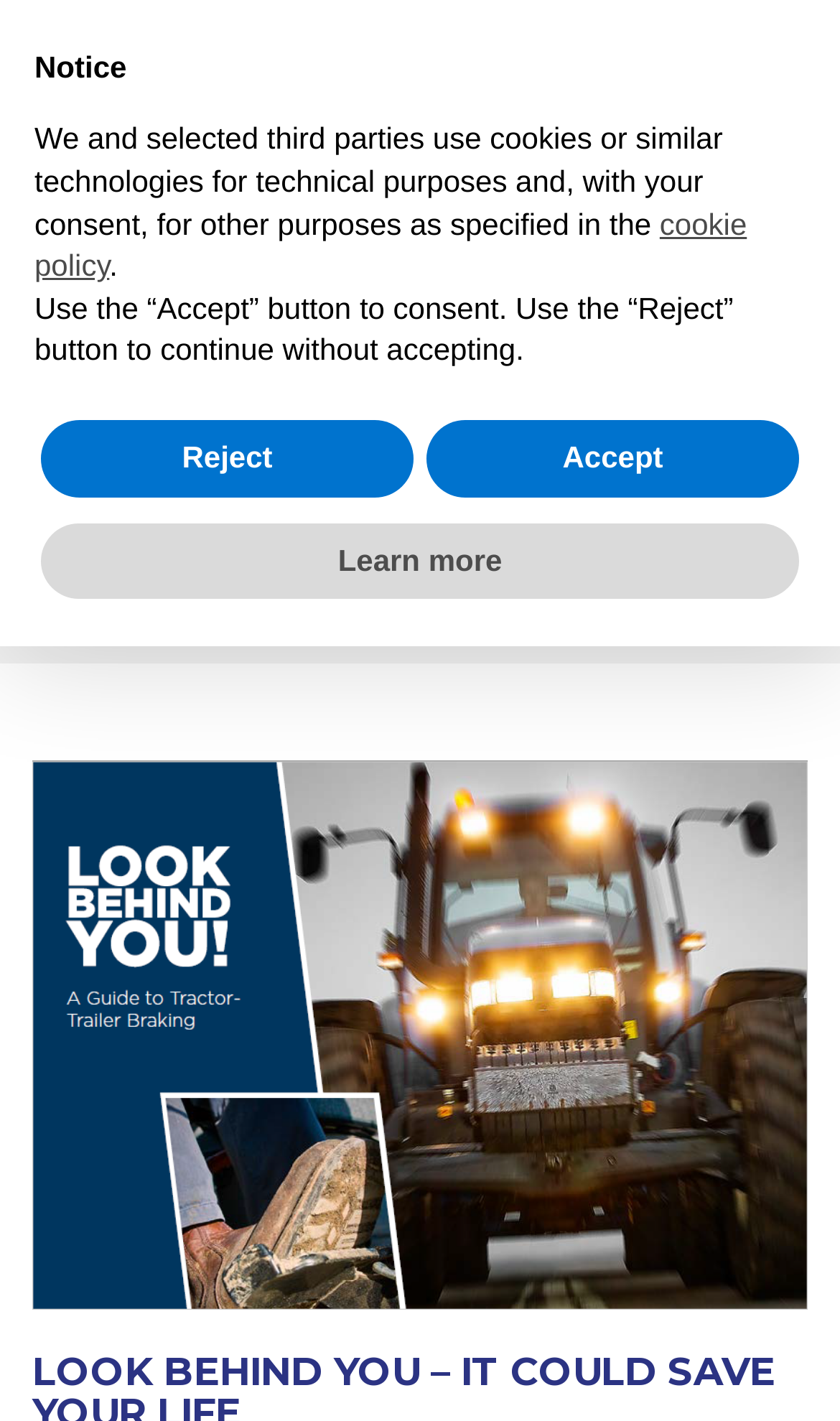What is the theme of the webpage?
Please answer the question with as much detail and depth as you can.

The theme of the webpage can be inferred from the heading 'LOOK BEHIND YOU – IT COULD SAVE YOUR LIFE', which suggests that the webpage is related to safety in agriculture. This is further supported by the meta description, which mentions the poor safety record of the agriculture industry.